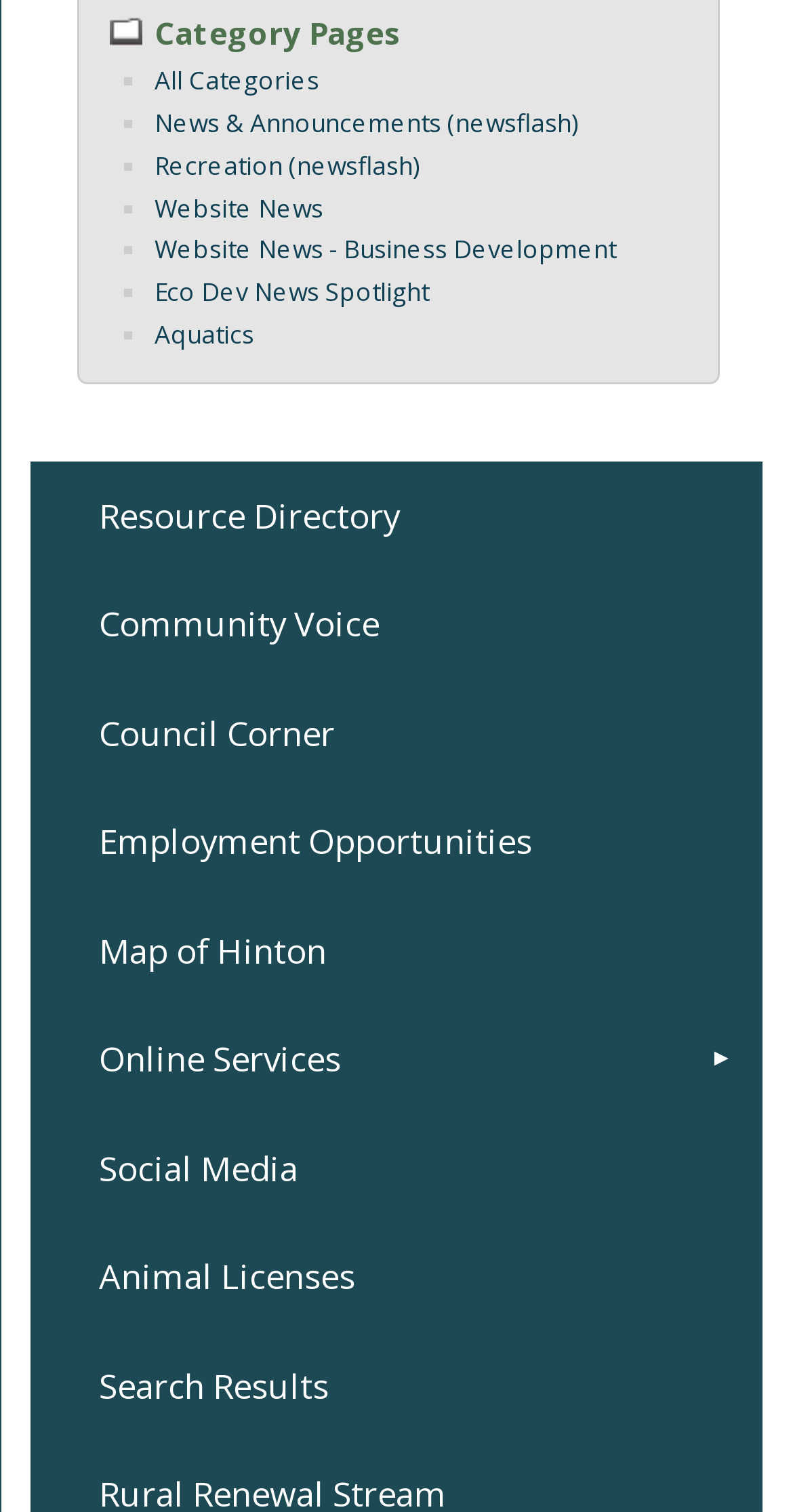Find the bounding box coordinates for the area you need to click to carry out the instruction: "Click on All Categories". The coordinates should be four float numbers between 0 and 1, indicated as [left, top, right, bottom].

[0.195, 0.042, 0.403, 0.065]